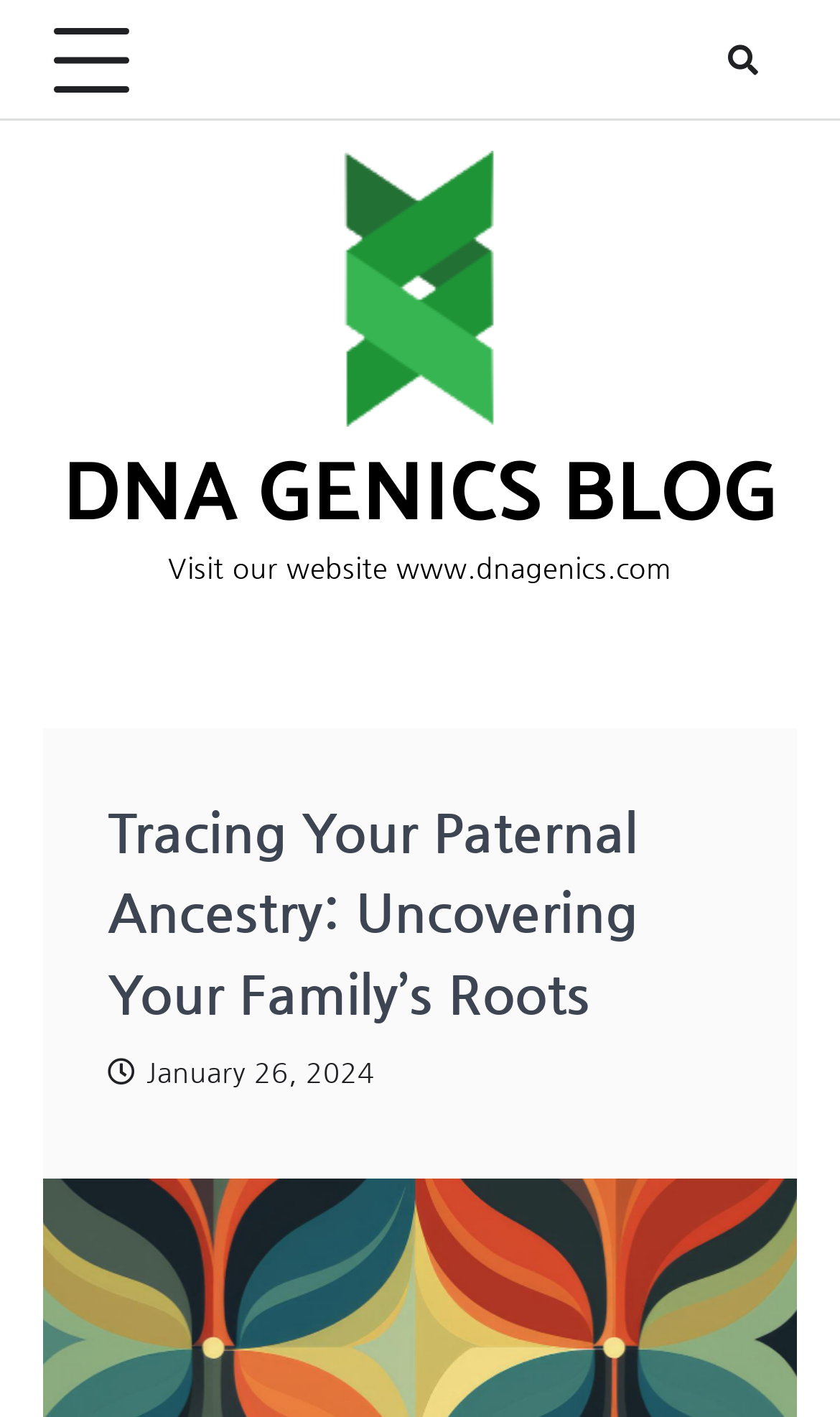Determine the bounding box coordinates (top-left x, top-left y, bottom-right x, bottom-right y) of the UI element described in the following text: NIH References of Lab monoclonals

None